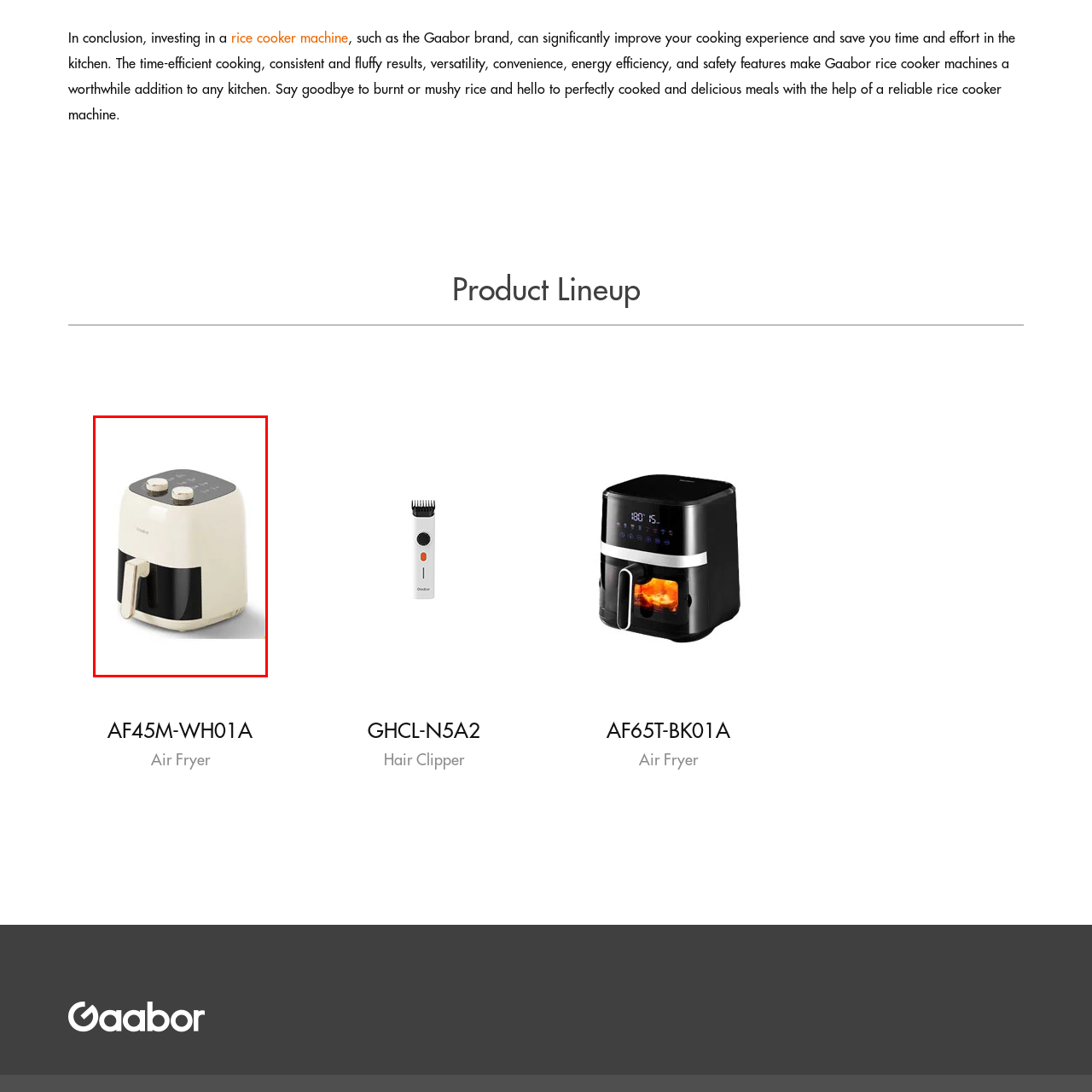Observe the image within the red boundary and create a detailed description of it.

The image features a stylish Gaabor AF45M-WH01A Air Fryer, showcasing its modern design with a sleek cream exterior and a contrasting black front panel. The air fryer is equipped with intuitive controls on the top, featuring two dials that likely allow for temperature and timer adjustments. Its compact size and appealing aesthetic make it a perfect addition to any kitchen, promising a healthier cooking alternative. The versatility of this appliance means it can be used for a variety of dishes, contributing to a more efficient and enjoyable cooking experience for users.